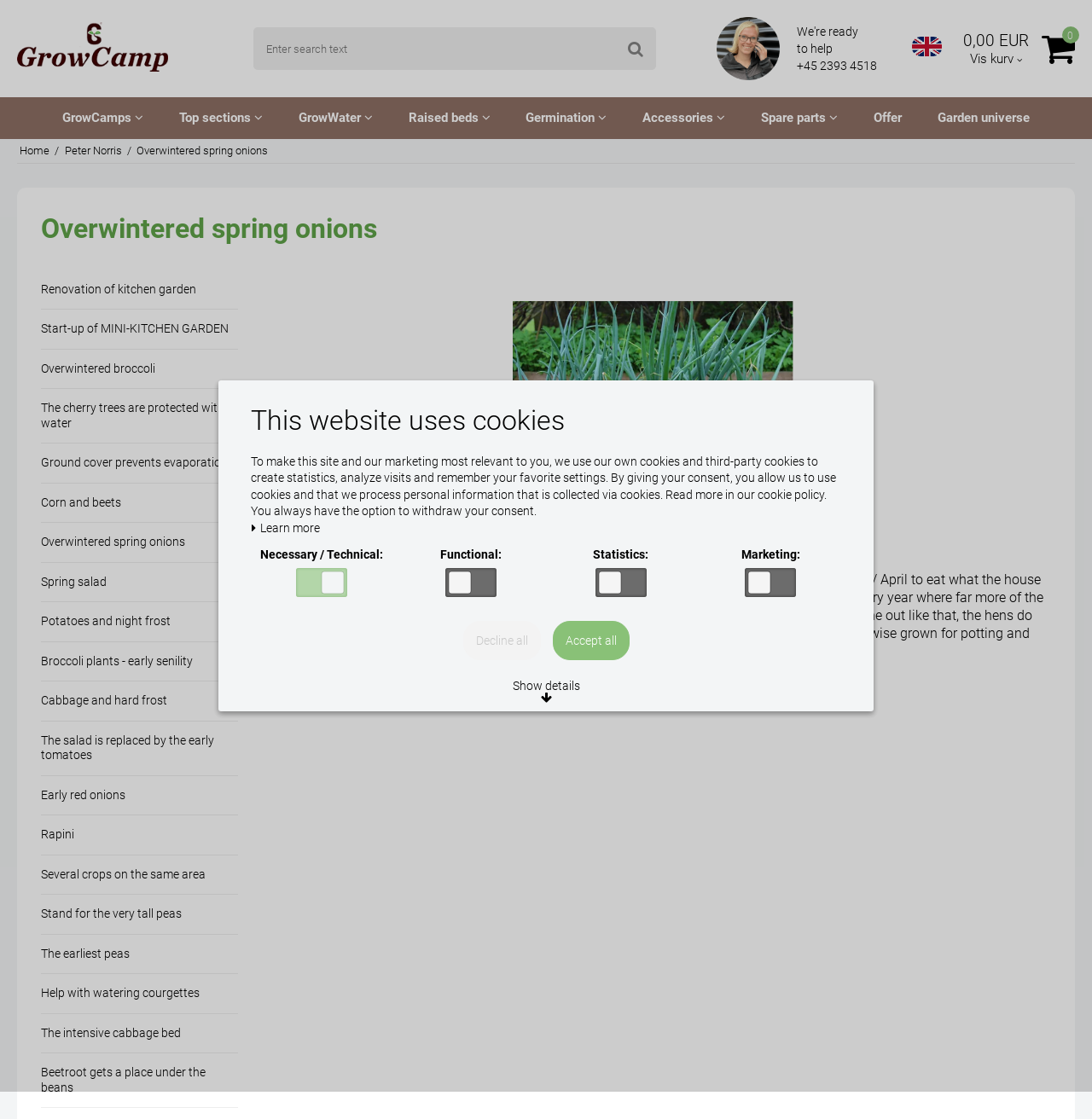Mark the bounding box of the element that matches the following description: "GrowWater".

[0.269, 0.087, 0.345, 0.124]